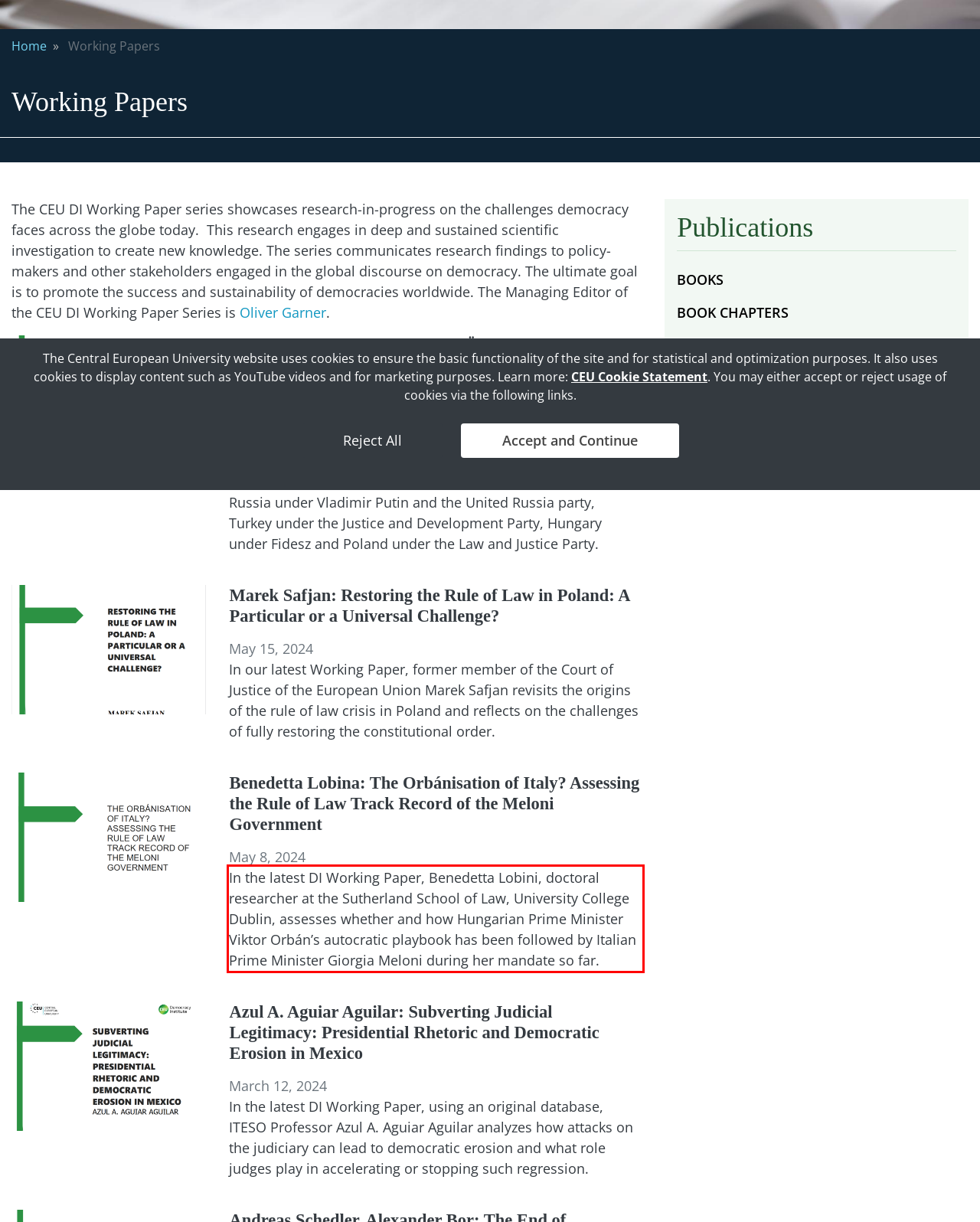Identify the text inside the red bounding box on the provided webpage screenshot by performing OCR.

In the latest DI Working Paper, Benedetta Lobini, doctoral researcher at the Sutherland School of Law, University College Dublin, assesses whether and how Hungarian Prime Minister Viktor Orbán’s autocratic playbook has been followed by Italian Prime Minister Giorgia Meloni during her mandate so far.